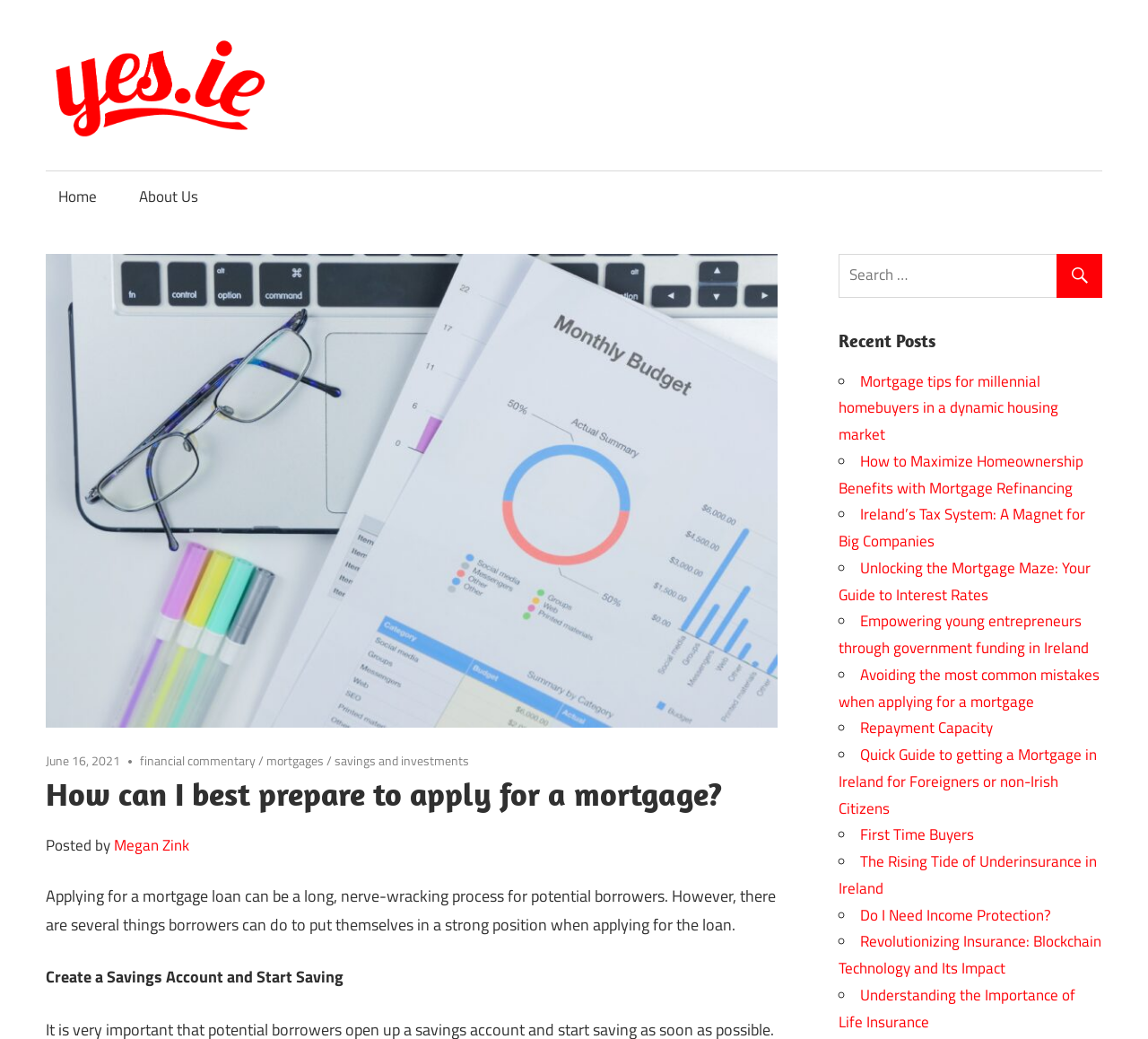Please provide a comprehensive answer to the question based on the screenshot: What is the category of the blog post?

The category of the blog post can be determined by reading the link 'financial commentary' which is part of the blog post's metadata. This link suggests that the post belongs to the category of financial commentary.